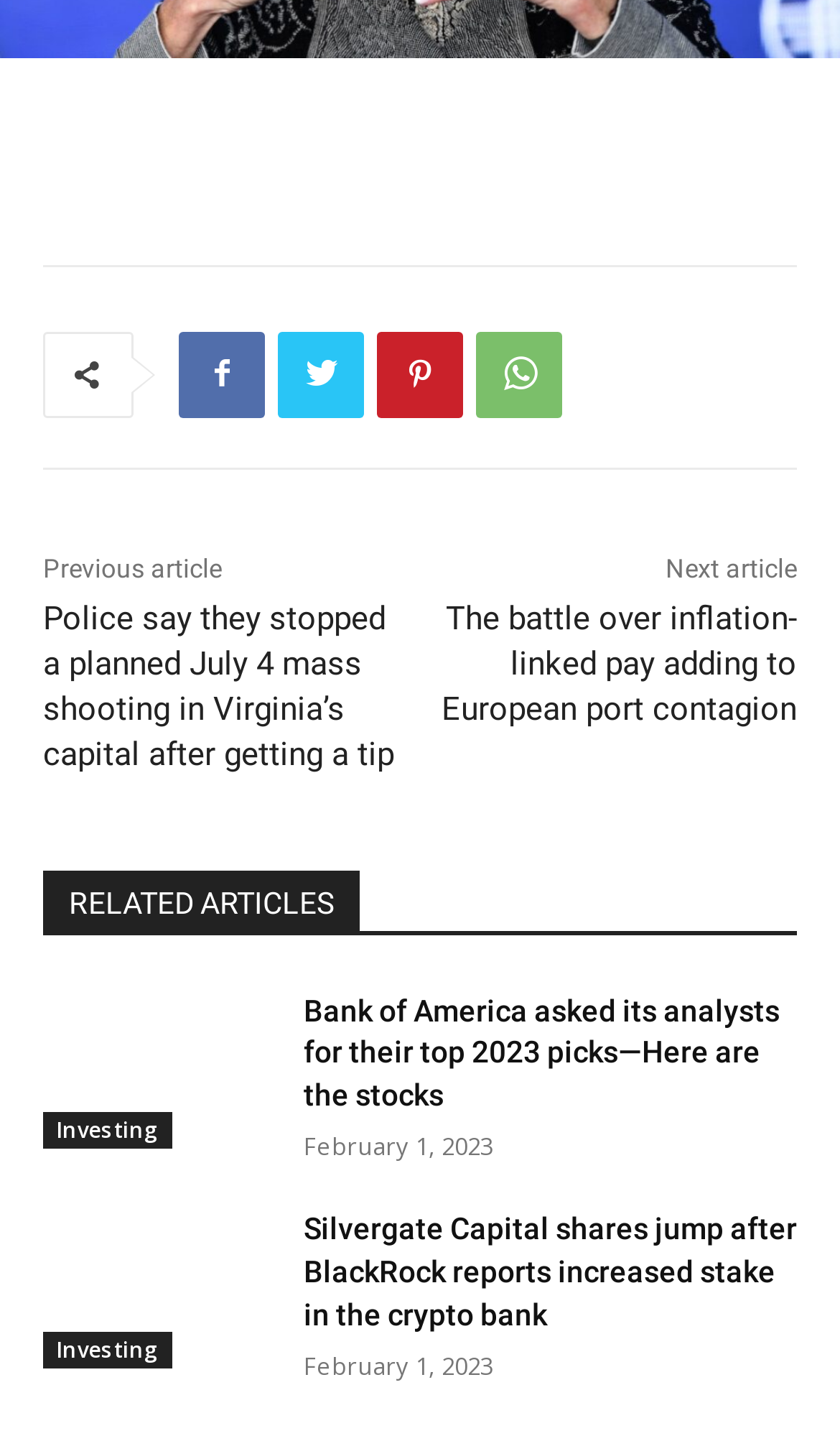Answer the following inquiry with a single word or phrase:
What is the date of the latest article?

February 1, 2023